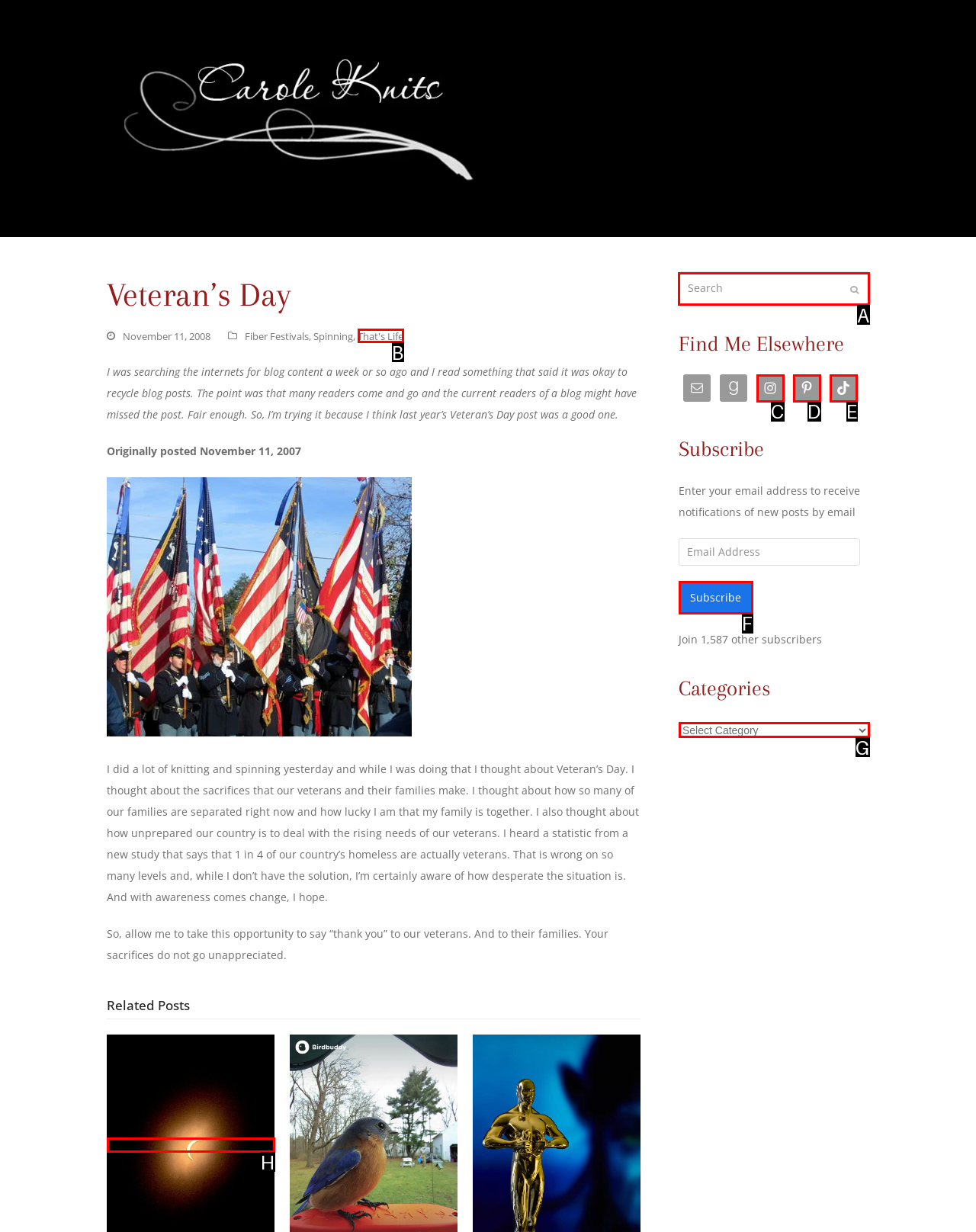Which option should be clicked to execute the following task: Search for something? Respond with the letter of the selected option.

A